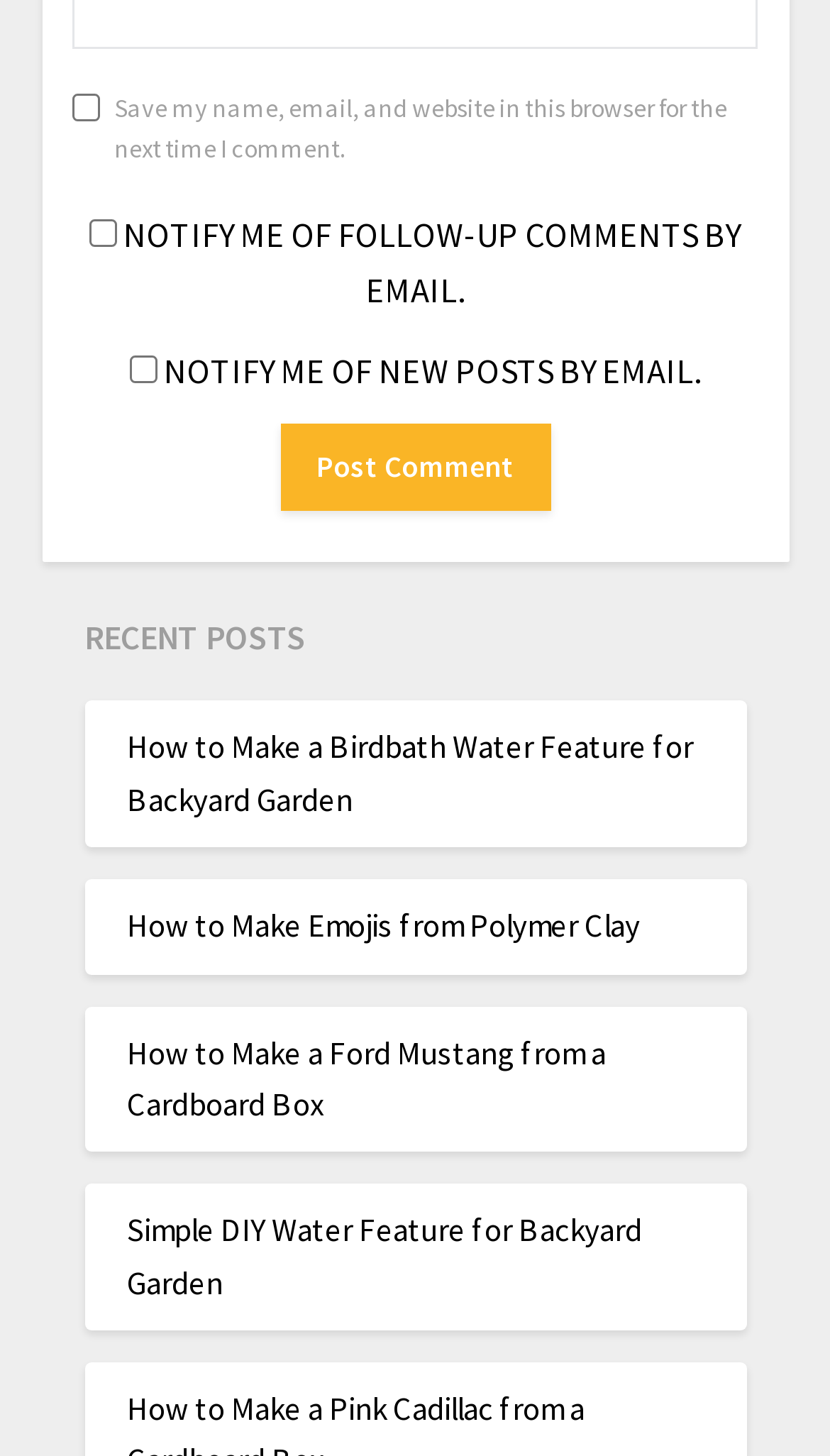Please locate the bounding box coordinates of the element that should be clicked to complete the given instruction: "Read the article about making a birdbath water feature".

[0.153, 0.499, 0.835, 0.563]